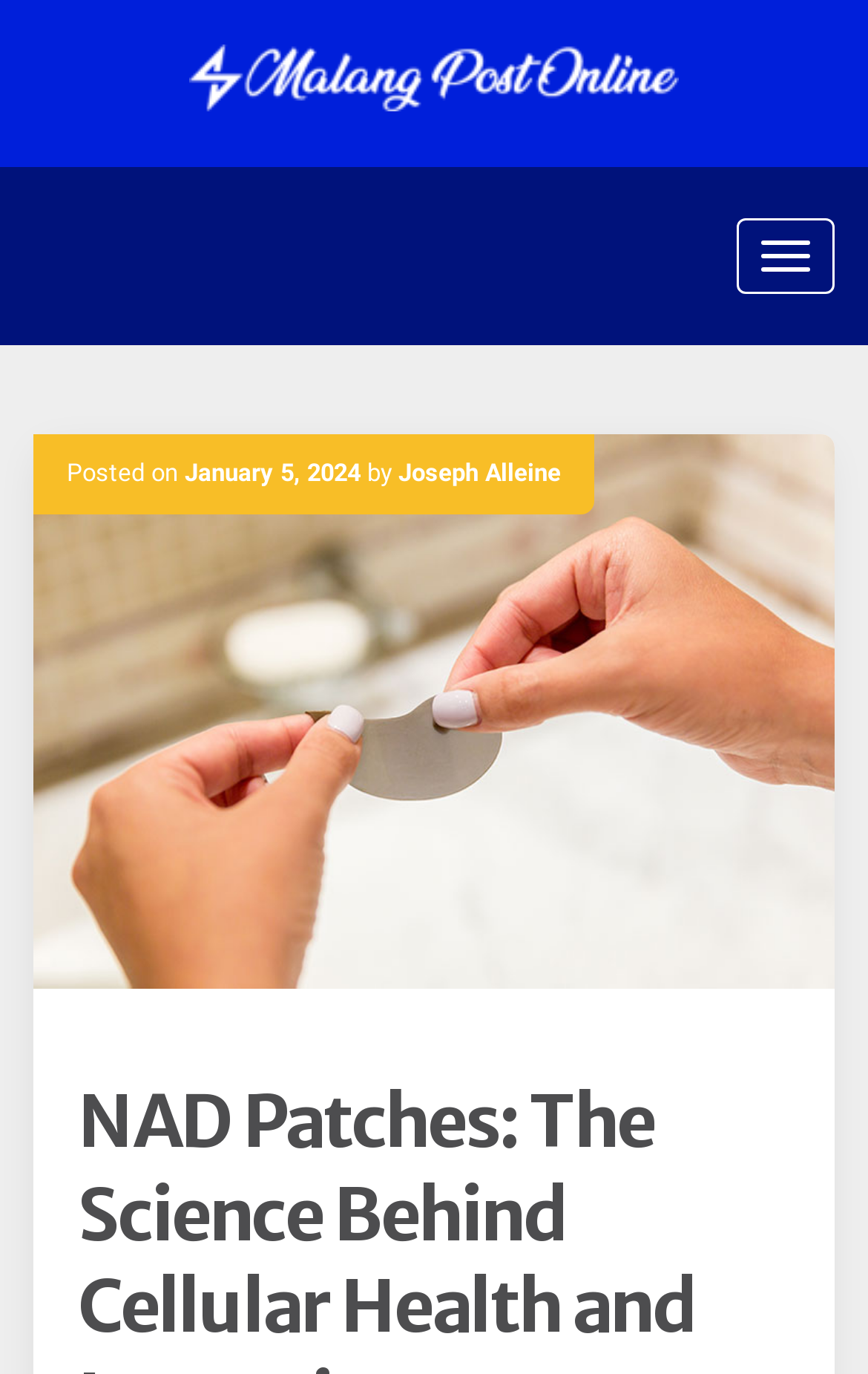What type of content is presented on the webpage?
Please provide a comprehensive answer based on the contents of the image.

I inferred the answer by analyzing the webpage's structure and content. The presence of a title, author, and date suggests that the webpage contains an article. Additionally, the link with the text 'magnesium deficiency patches' and the image with the same name indicate that the article is discussing a specific topic.